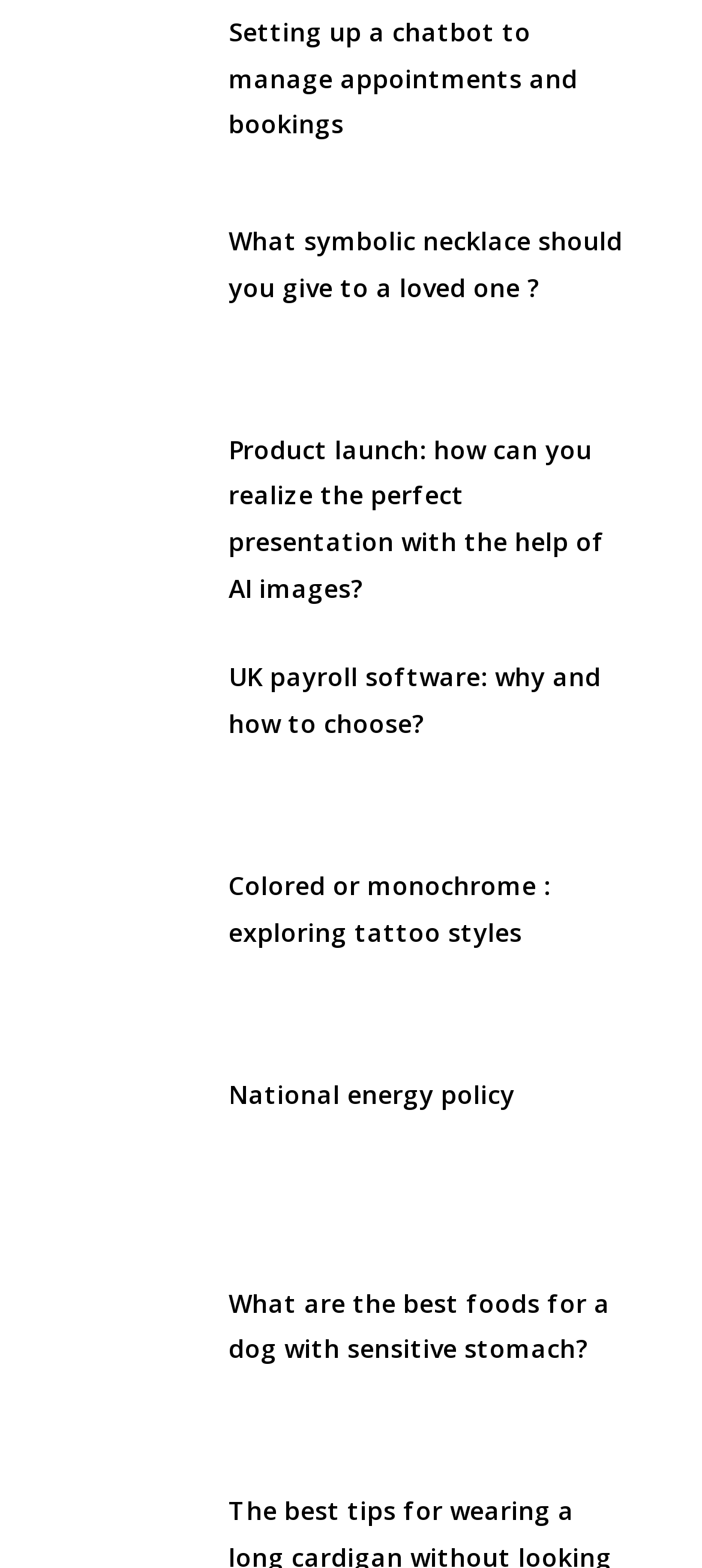Is there a link about energy policy?
Look at the image and respond with a single word or a short phrase.

Yes